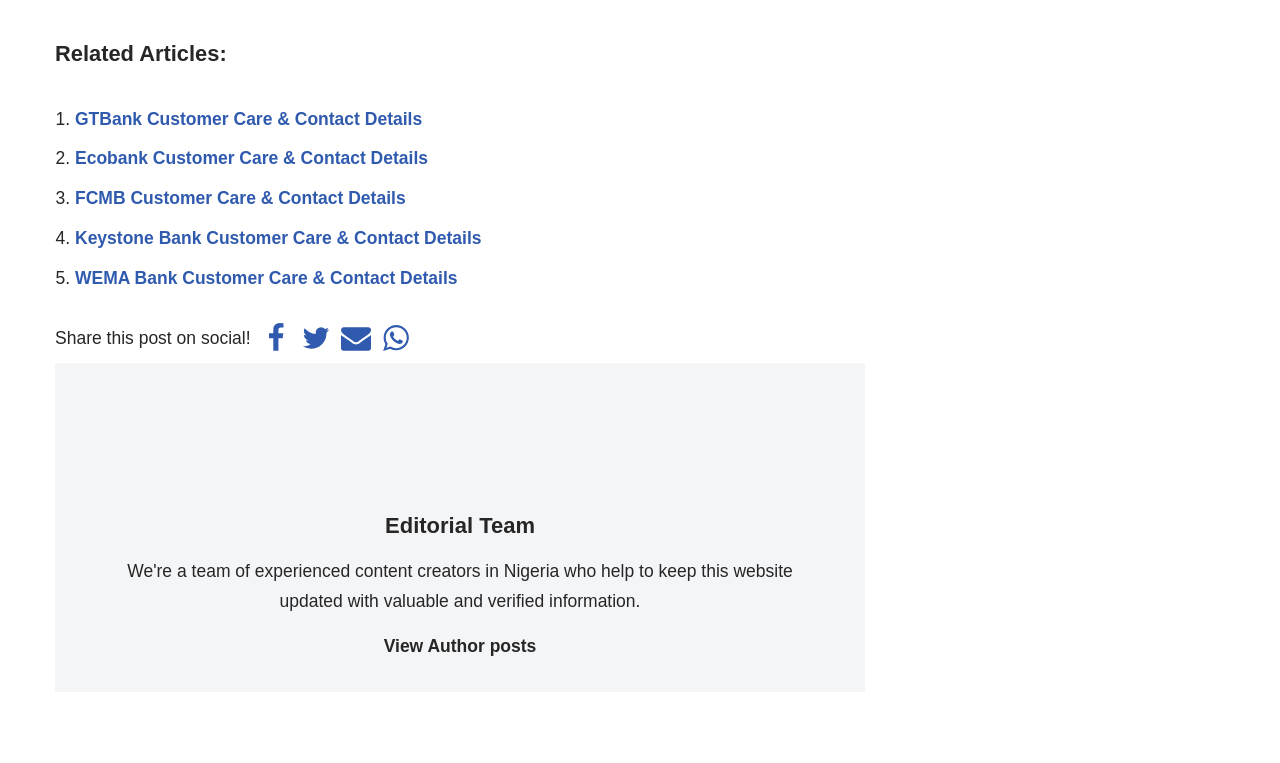What is the name of the author?
Could you give a comprehensive explanation in response to this question?

The name of the author is 'Editorial Team' which is mentioned in the heading below the author's image, with a bounding box coordinate of [0.074, 0.668, 0.645, 0.711].